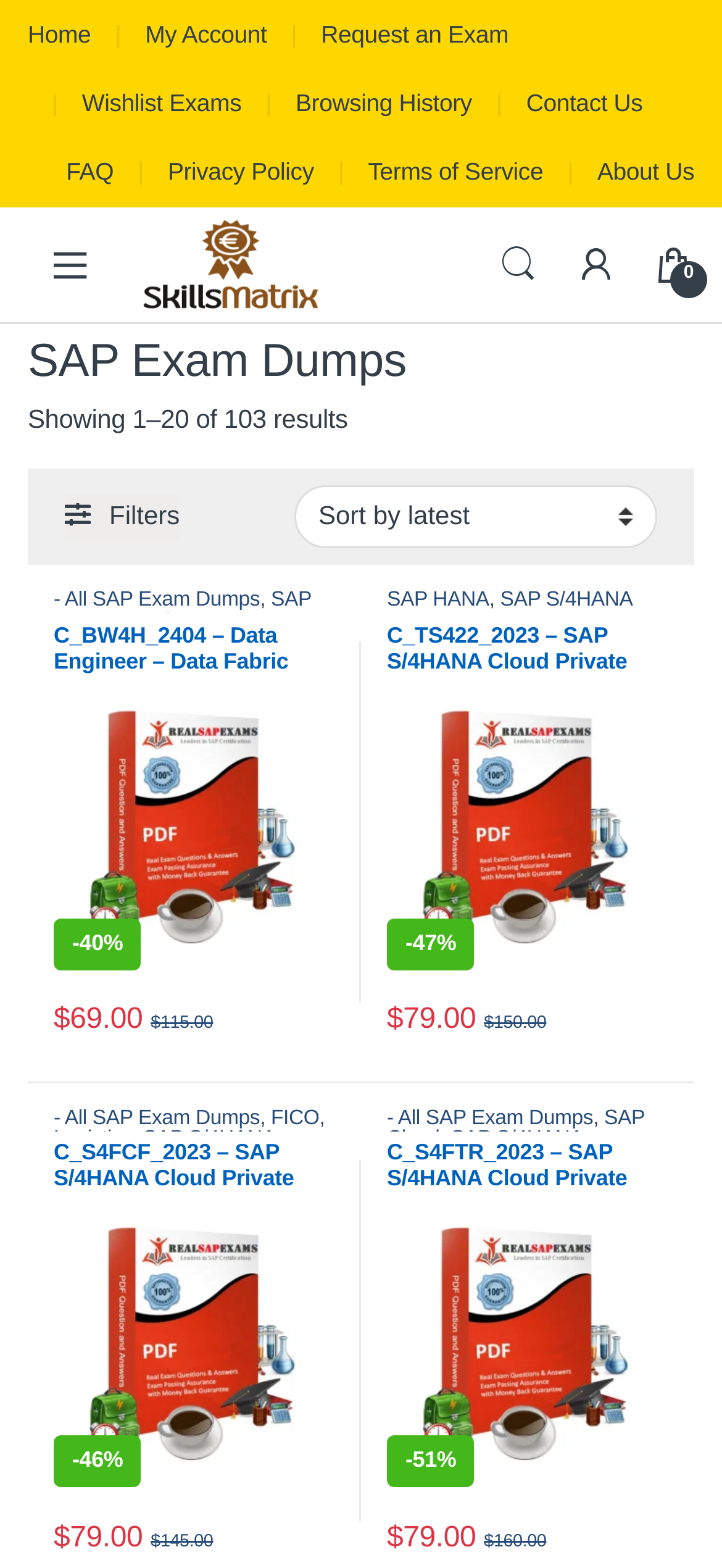Specify the bounding box coordinates for the region that must be clicked to perform the given instruction: "Contact us".

[0.729, 0.044, 0.89, 0.088]